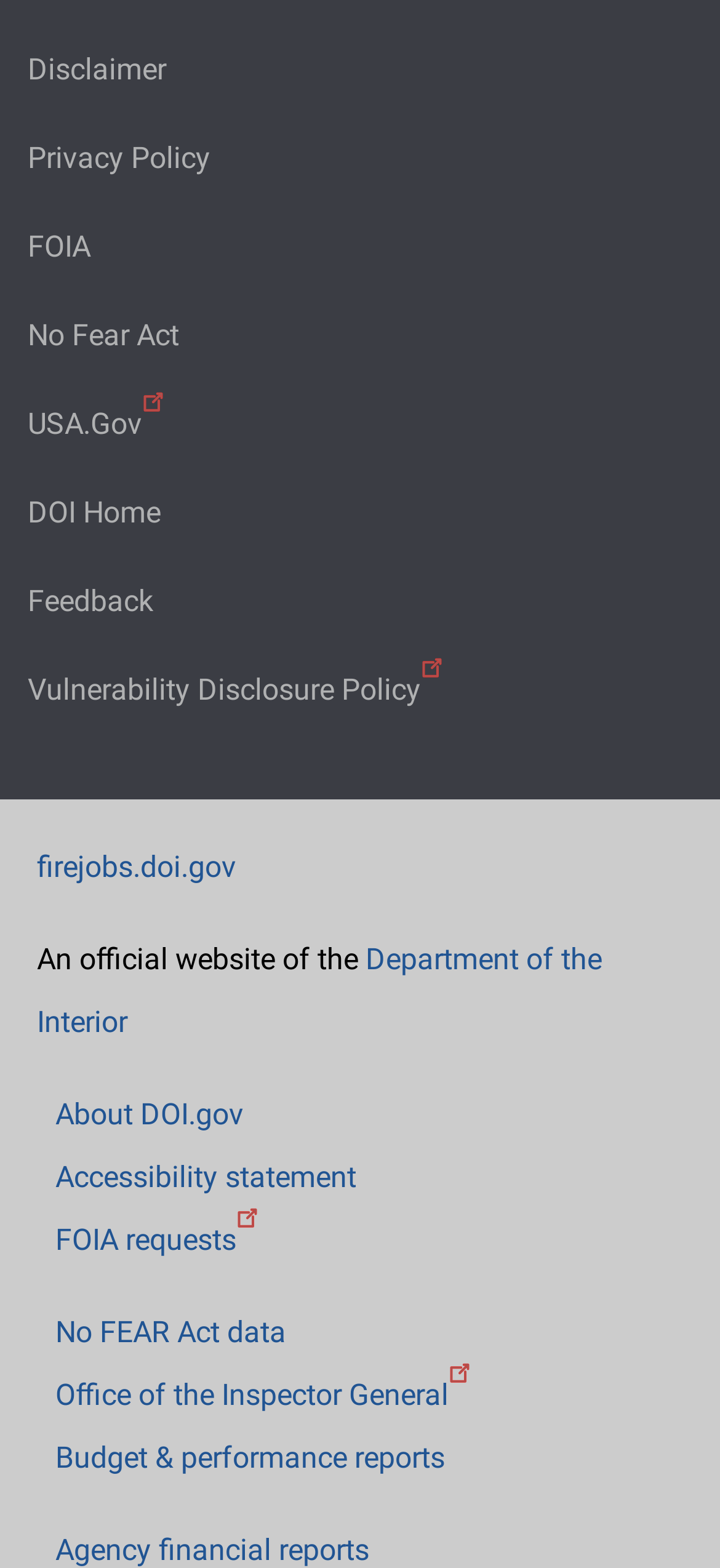Identify the bounding box coordinates of the element to click to follow this instruction: 'Read About DOI.gov'. Ensure the coordinates are four float values between 0 and 1, provided as [left, top, right, bottom].

[0.077, 0.699, 0.338, 0.721]